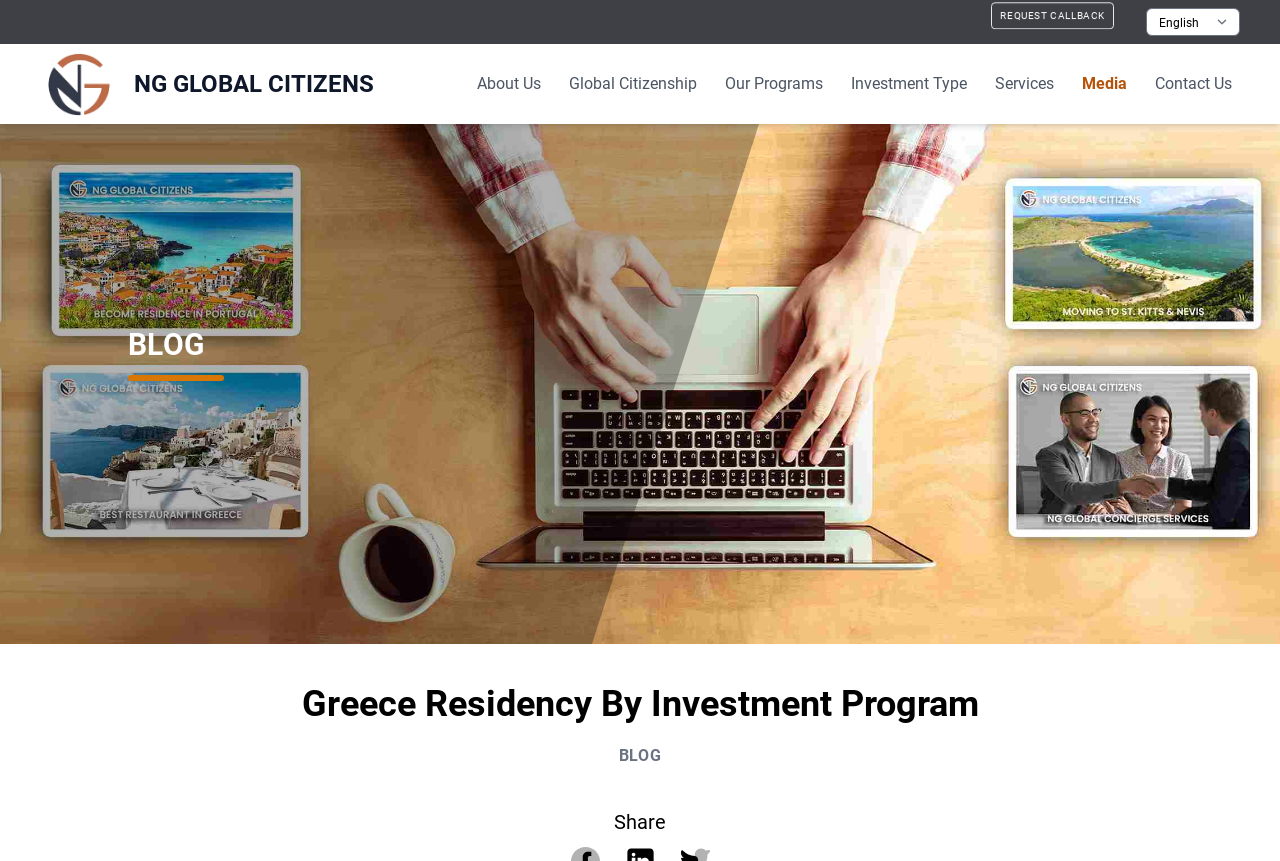Identify the bounding box coordinates for the element that needs to be clicked to fulfill this instruction: "Read about Global Citizenship". Provide the coordinates in the format of four float numbers between 0 and 1: [left, top, right, bottom].

[0.445, 0.084, 0.545, 0.111]